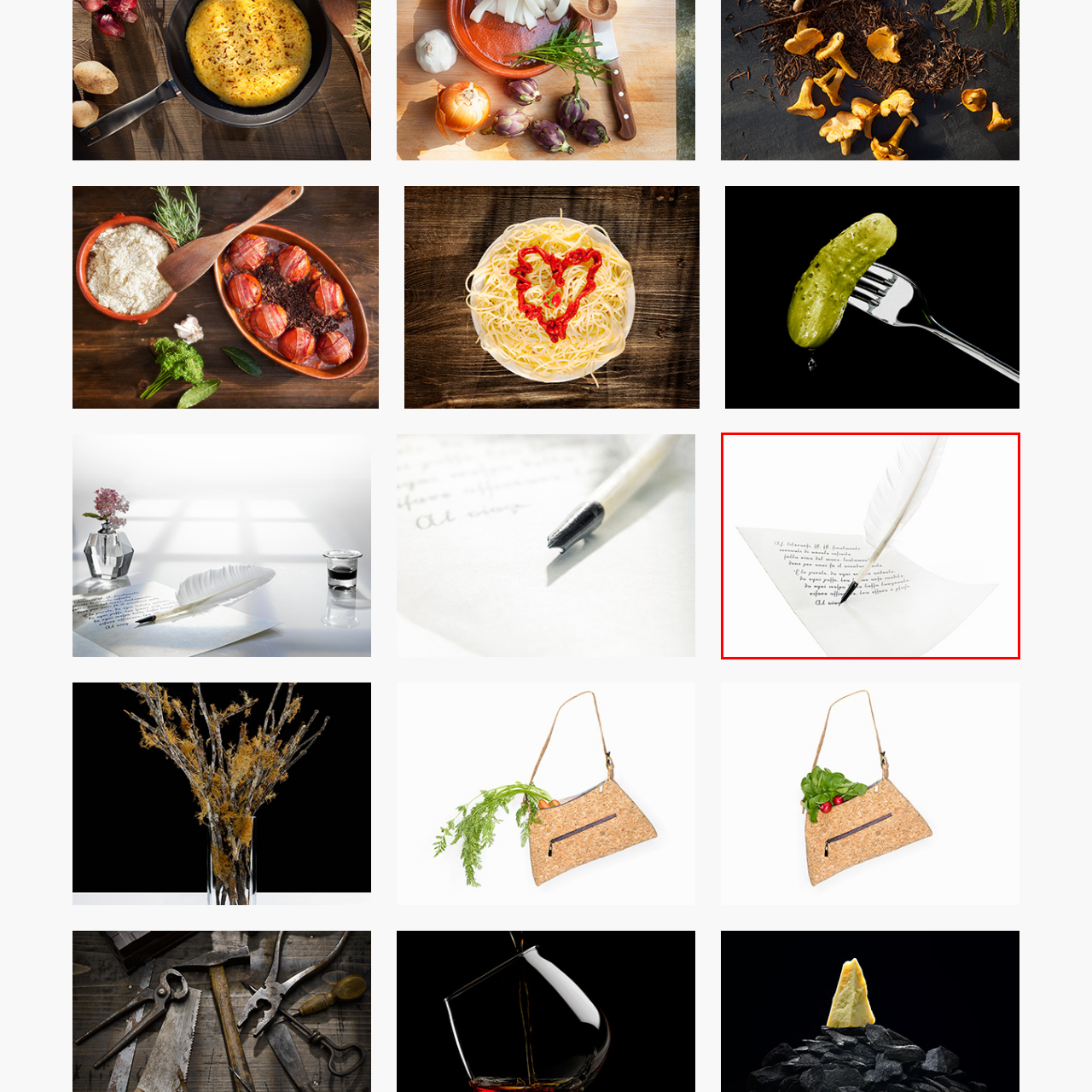Give an in-depth description of the scene depicted in the red-outlined box.

The image features an elegant quill pen poised above a piece of fine, white parchment. The quill, with its delicate feather still intact, sits to the right, while the ink nib is captured in the act of writing. The parchment displays handwritten text, suggesting a heartfelt letter or poetic verses, the script graceful and flowing. The overall composition conveys a sense of nostalgia and timelessness, reminiscent of classic literature and the art of correspondence. The simplicity of the materials contrasts beautifully with the intricacy of the writing, inviting the viewer to ponder the thoughts expressed on the page.